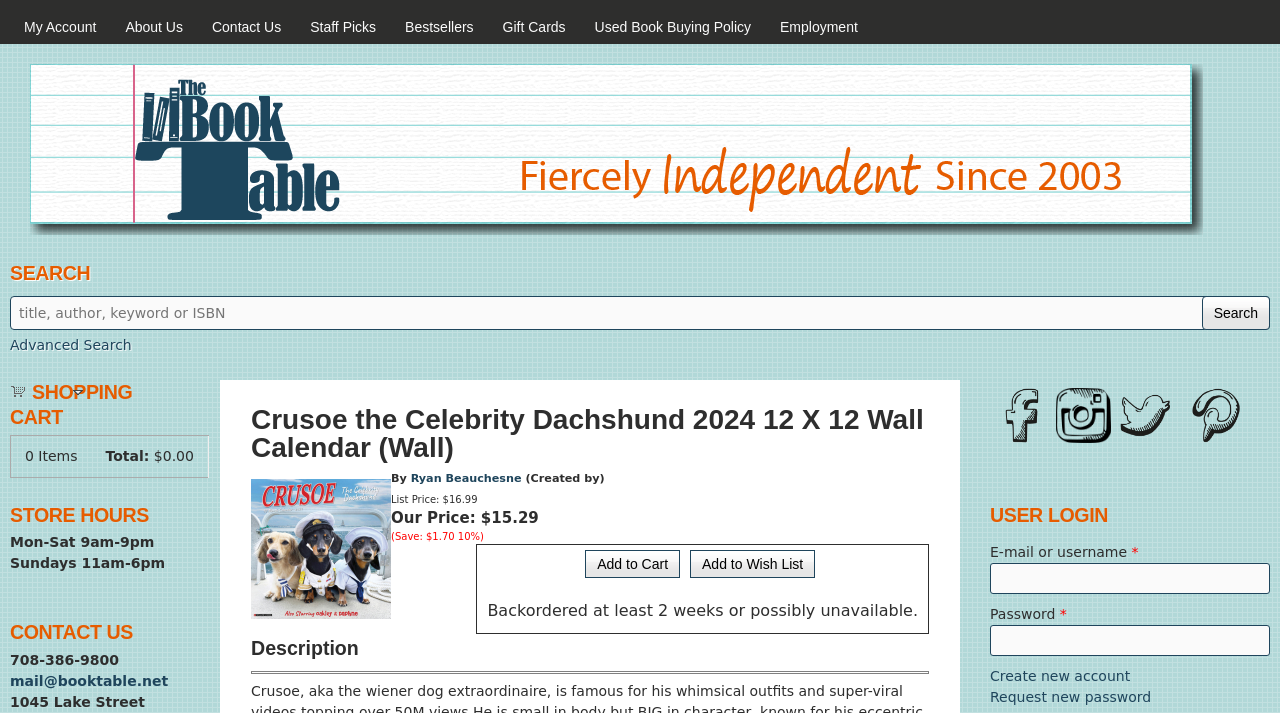Locate the bounding box coordinates of the element you need to click to accomplish the task described by this instruction: "View shopping cart".

[0.008, 0.533, 0.148, 0.61]